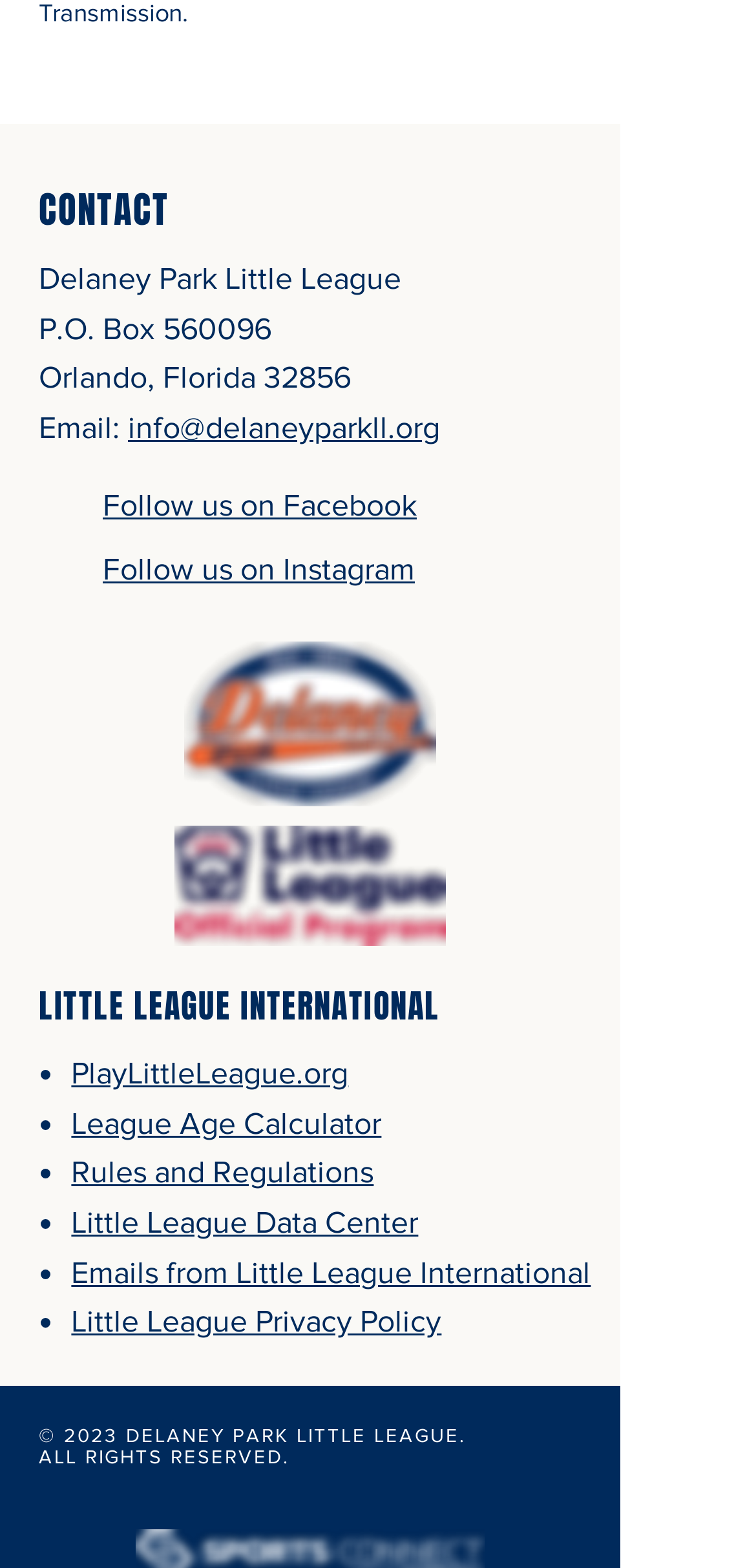Please give a succinct answer using a single word or phrase:
What is the organization's email address?

info@delaneyparkll.org